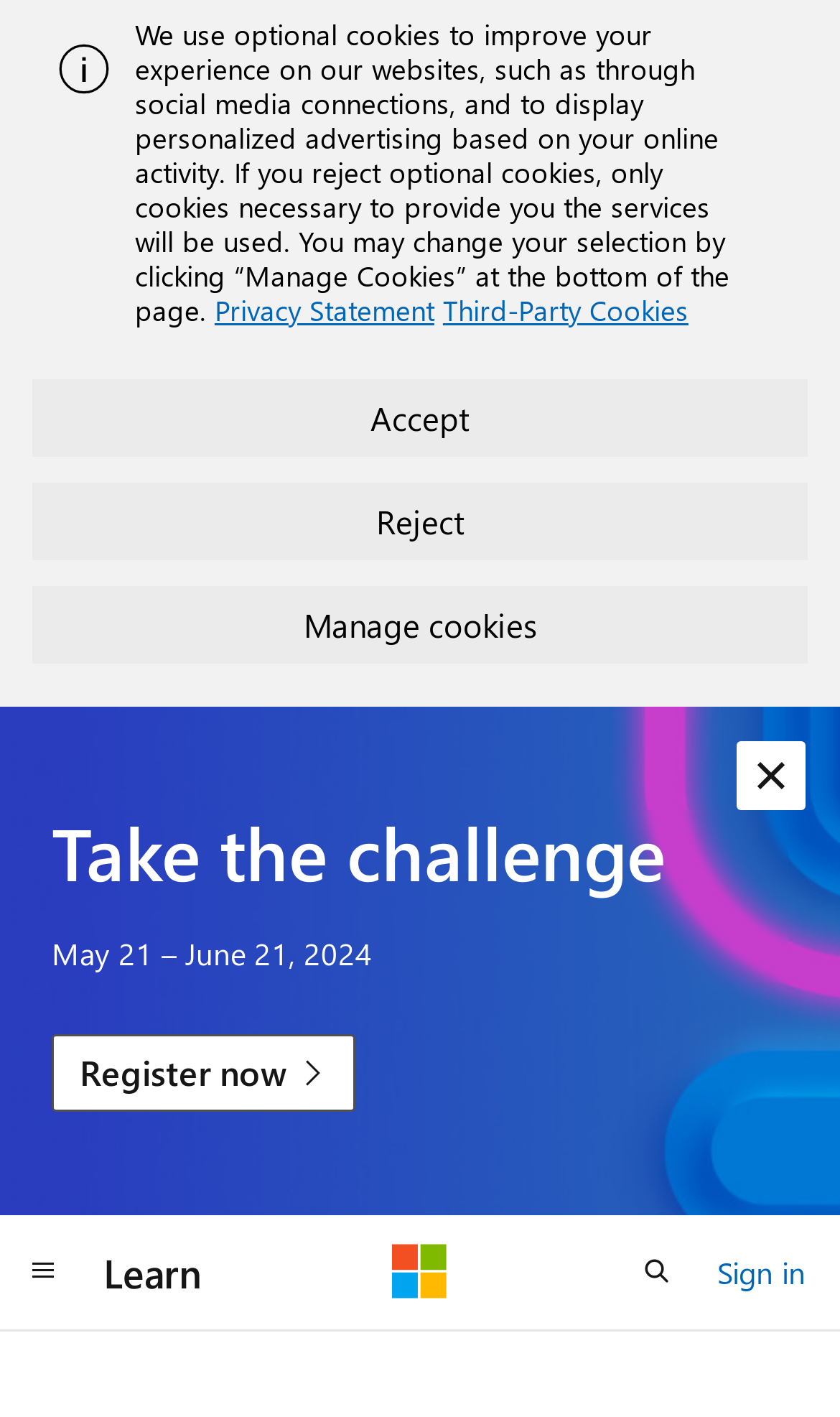What is the purpose of the button at the bottom left corner?
Answer the question with just one word or phrase using the image.

Global navigation